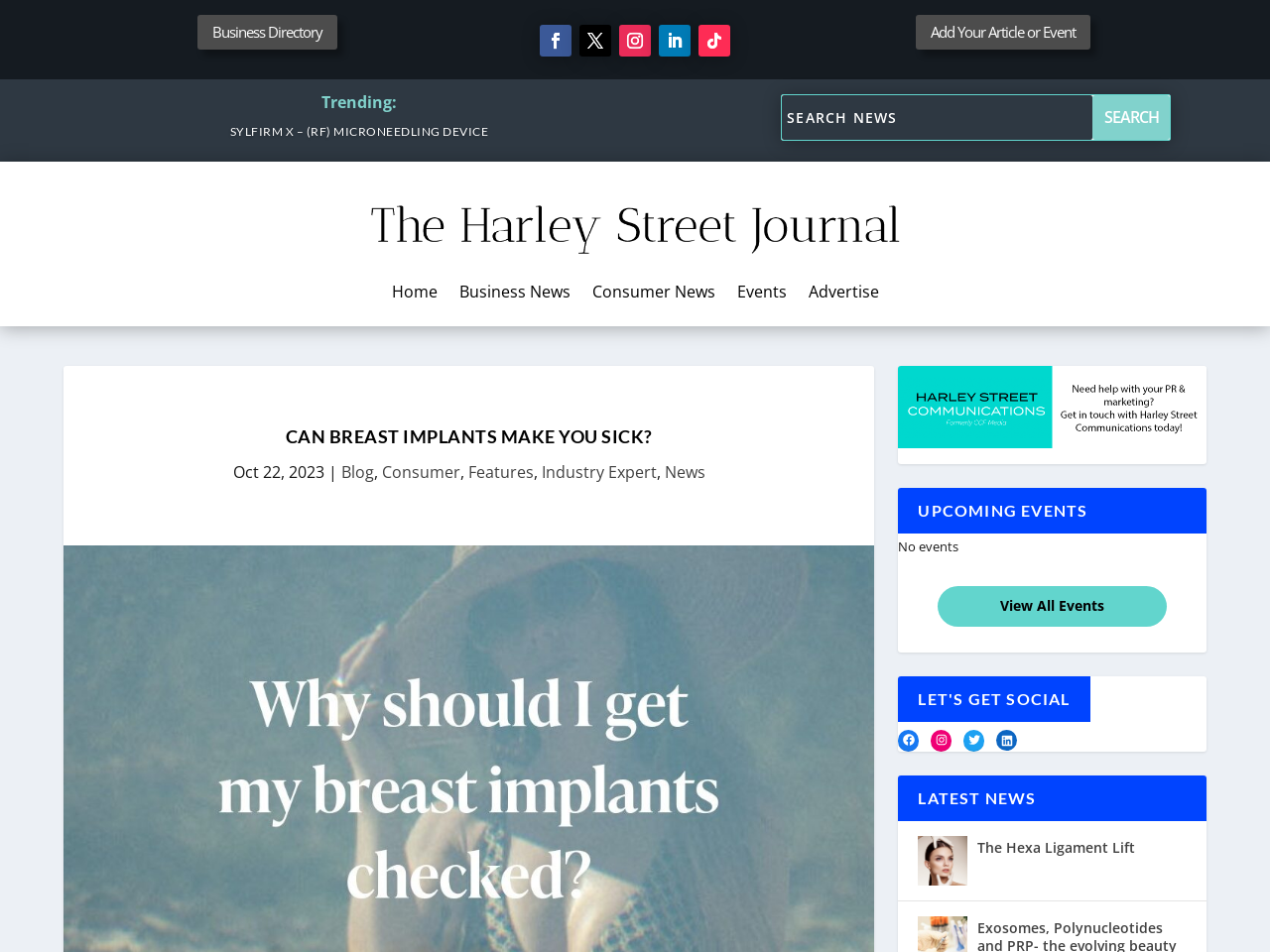Please locate the bounding box coordinates for the element that should be clicked to achieve the following instruction: "View all events". Ensure the coordinates are given as four float numbers between 0 and 1, i.e., [left, top, right, bottom].

[0.738, 0.615, 0.919, 0.658]